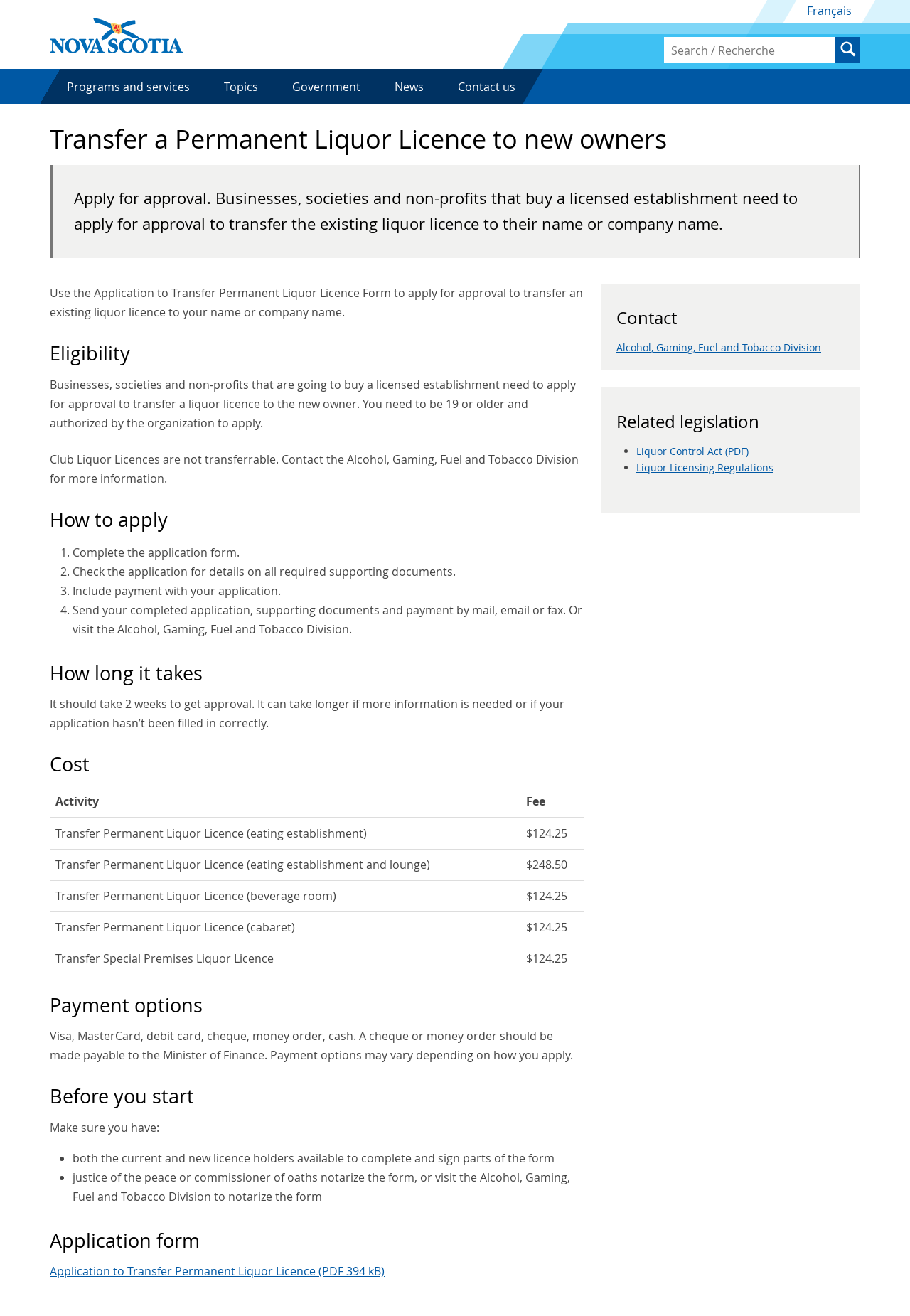Offer a meticulous caption that includes all visible features of the webpage.

This webpage is about transferring a permanent liquor licence to new owners in Nova Scotia. At the top left corner, there is a link to the "Province of Nova Scotia" and a search box with a search button to the right. Above the main content, there is a navigation menu with links to "Programs and services", "Topics", "Government", "News", and "Contact us".

The main content is divided into sections with headings. The first section explains the need to apply for approval to transfer the liquor licence to the new owner's name or company name. Below this, there is a section on eligibility, stating that businesses, societies, and non-profits that buy a licensed establishment need to apply, and that the applicant must be 19 or older and authorized by the organization.

The next section outlines the steps to apply, which include completing the application form, checking the application for required supporting documents, including payment, and sending the application by mail, email, or fax. There is also a section on how long it takes to get approval, which is typically 2 weeks, but may take longer if more information is needed.

A table lists the fees for transferring a permanent liquor licence, with different fees for different types of establishments. Below this, there is a section on payment options, which include Visa, MasterCard, debit card, cheque, money order, and cash.

The webpage also provides information on what to do before starting the application, including ensuring that both the current and new licence holders are available to complete and sign parts of the form, and having a justice of the peace or commissioner of oaths notarize the form.

Finally, there are links to the application form, contact information for the Alcohol, Gaming, Fuel and Tobacco Division, and related legislation, including the Liquor Control Act and Liquor Licensing Regulations.